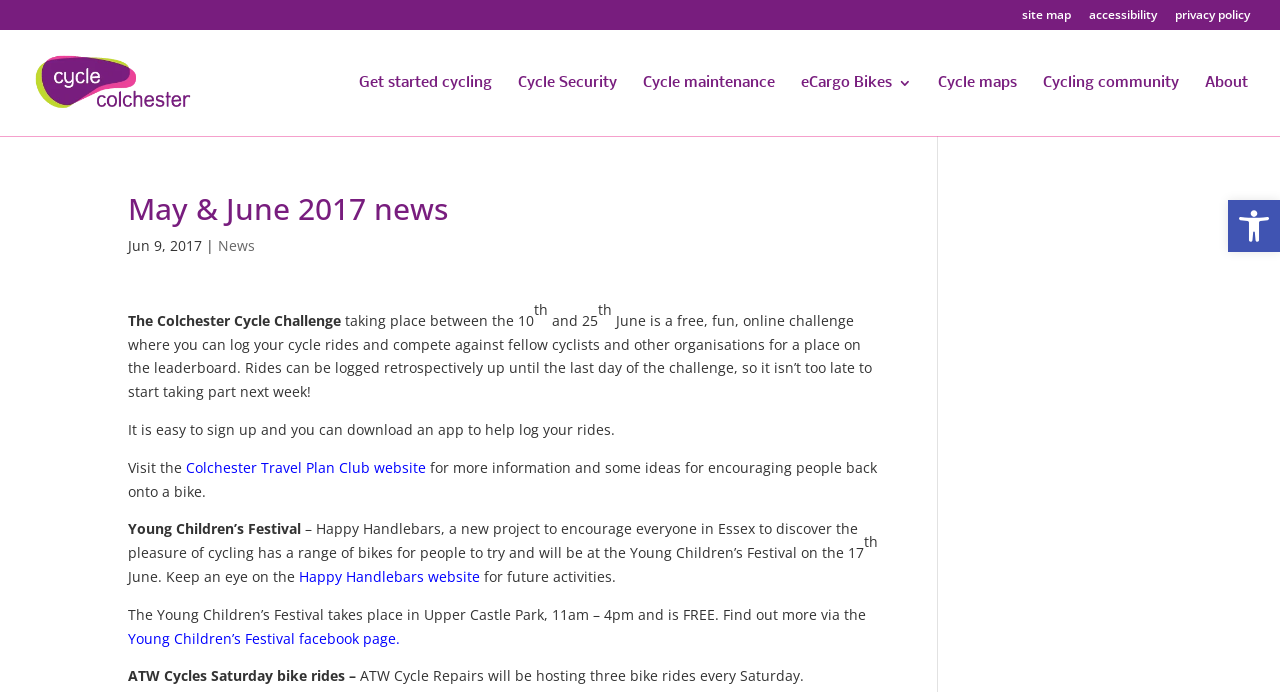How many bike rides will ATW Cycle Repairs host every Saturday?
Based on the image, answer the question in a detailed manner.

I found the answer by reading the text that states that ATW Cycle Repairs will be hosting three bike rides every Saturday.